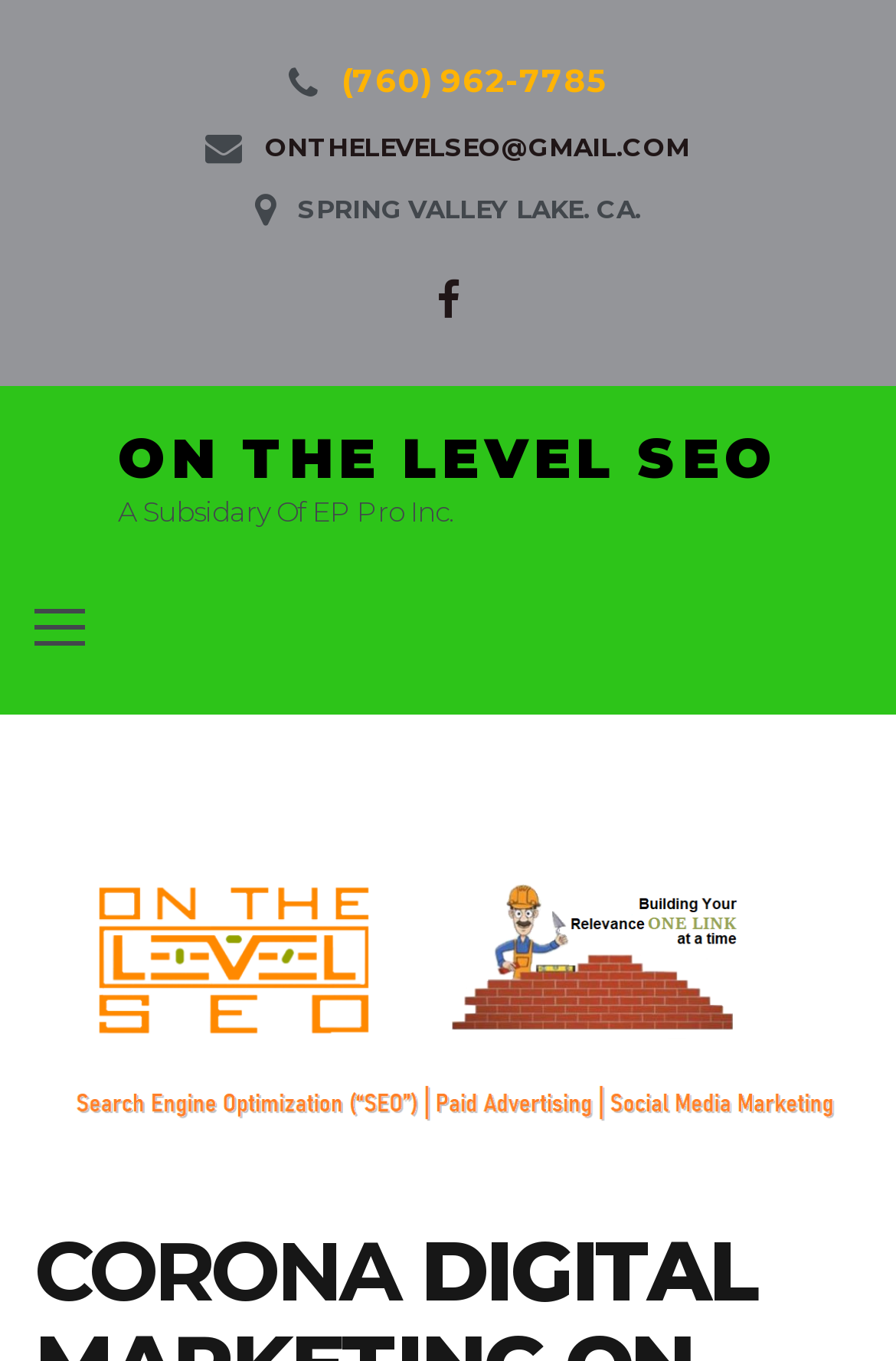Please provide a one-word or short phrase answer to the question:
What social media platform is linked on the webpage?

Facebook